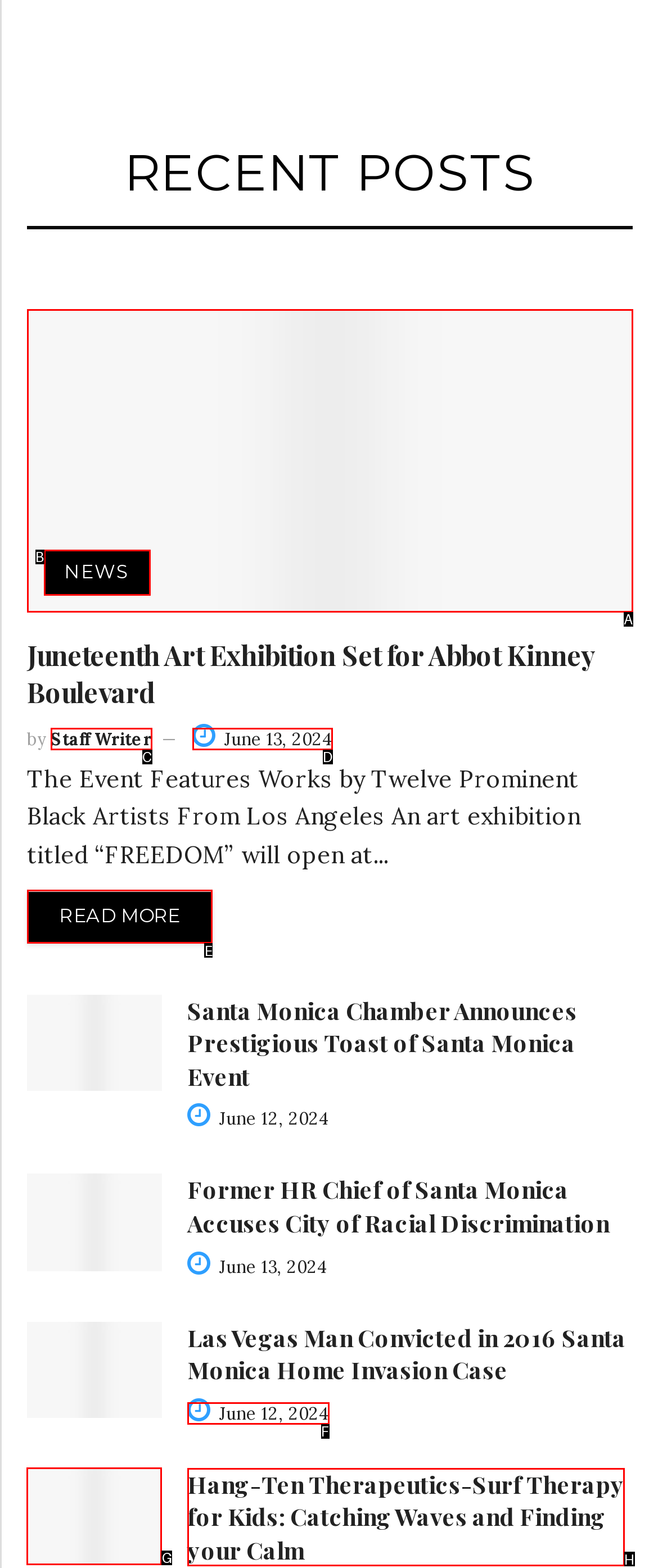To execute the task: Explore Hang-Ten Therapeutics-Surf Therapy for Kids: Catching Waves and Finding your Calm, which one of the highlighted HTML elements should be clicked? Answer with the option's letter from the choices provided.

G